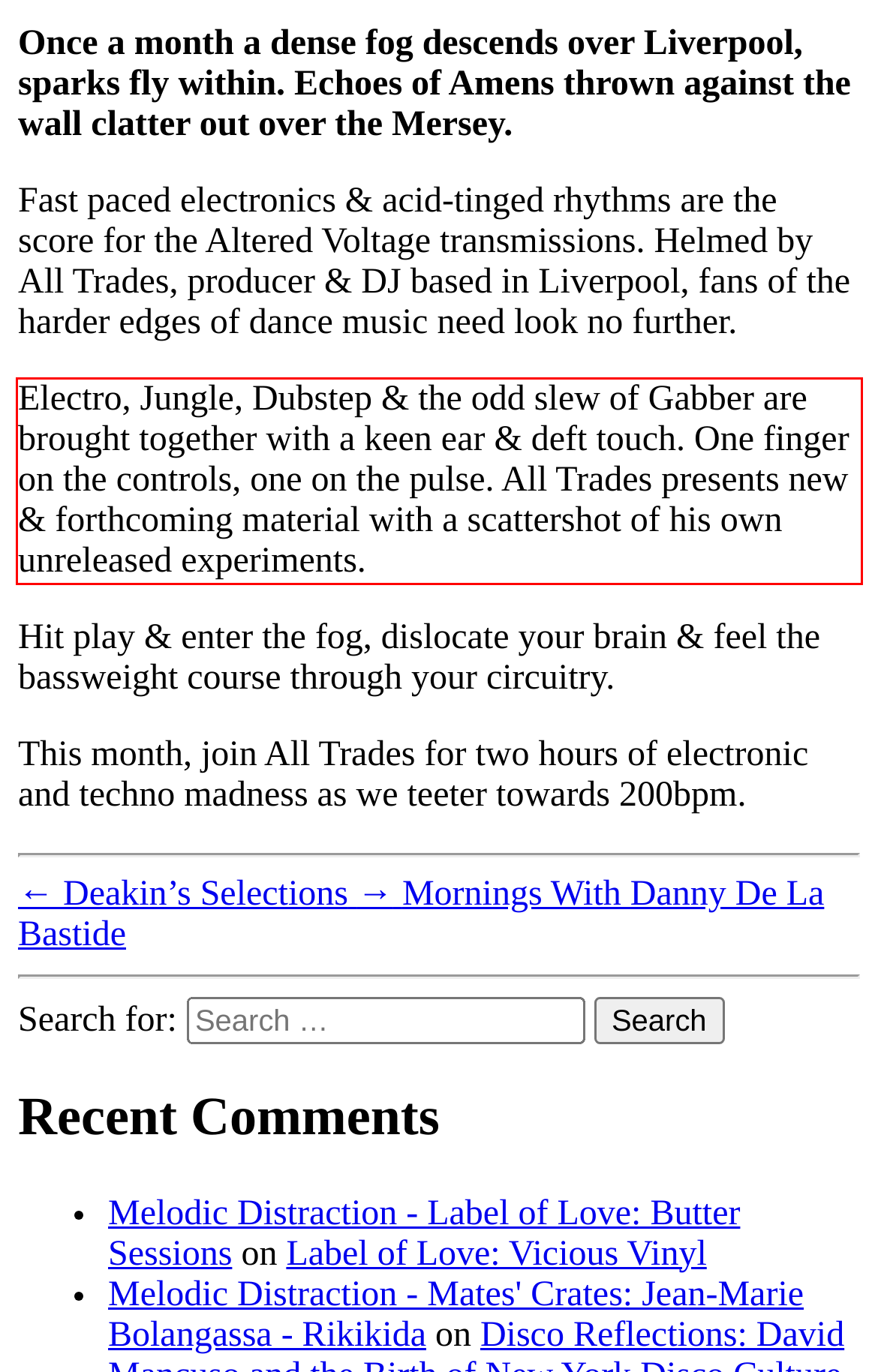Using the webpage screenshot, recognize and capture the text within the red bounding box.

Electro, Jungle, Dubstep & the odd slew of Gabber are brought together with a keen ear & deft touch. One finger on the controls, one on the pulse. All Trades presents new & forthcoming material with a scattershot of his own unreleased experiments.